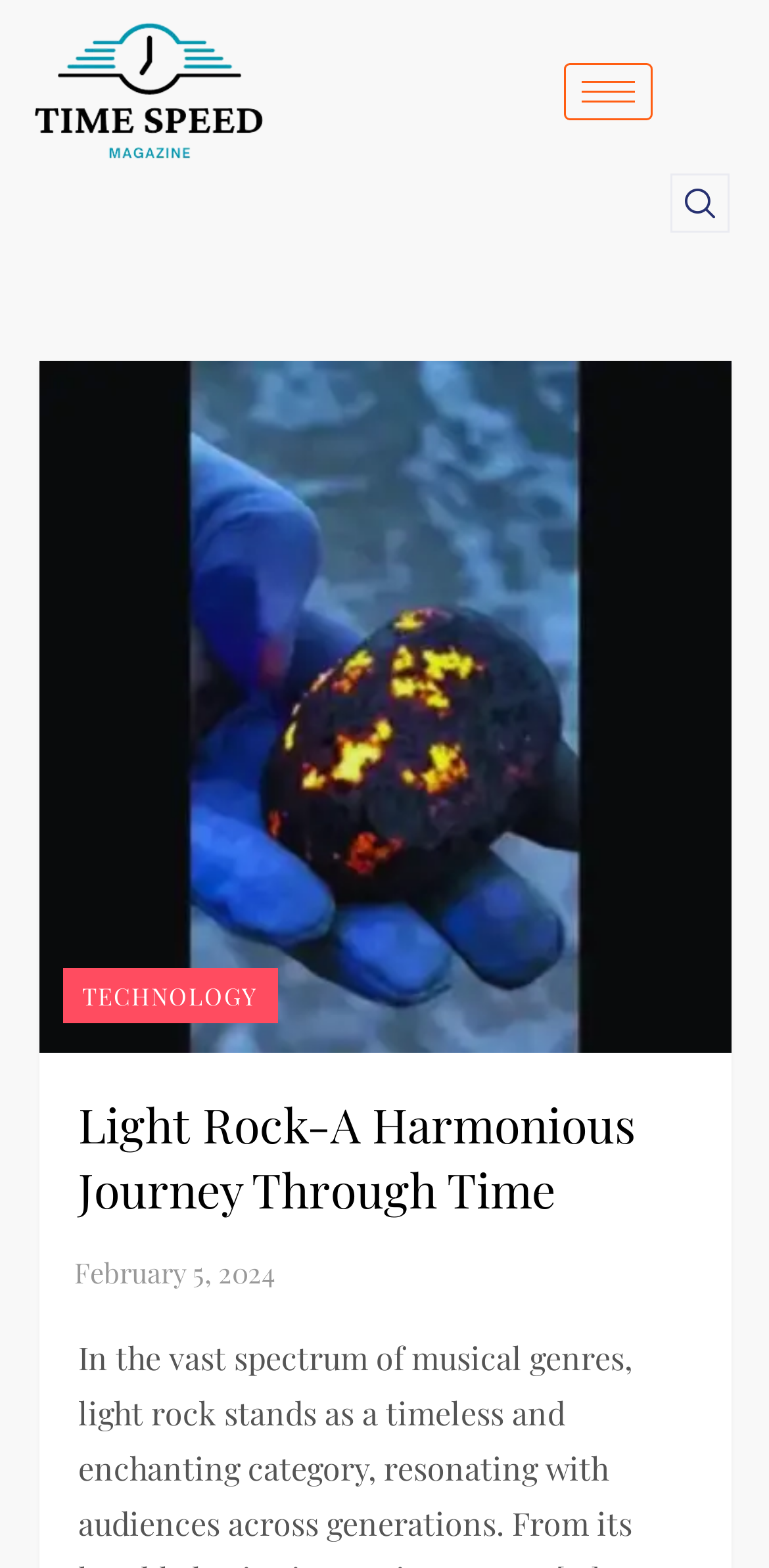What is the date of the featured article?
Please provide a single word or phrase as the answer based on the screenshot.

February 5, 2024